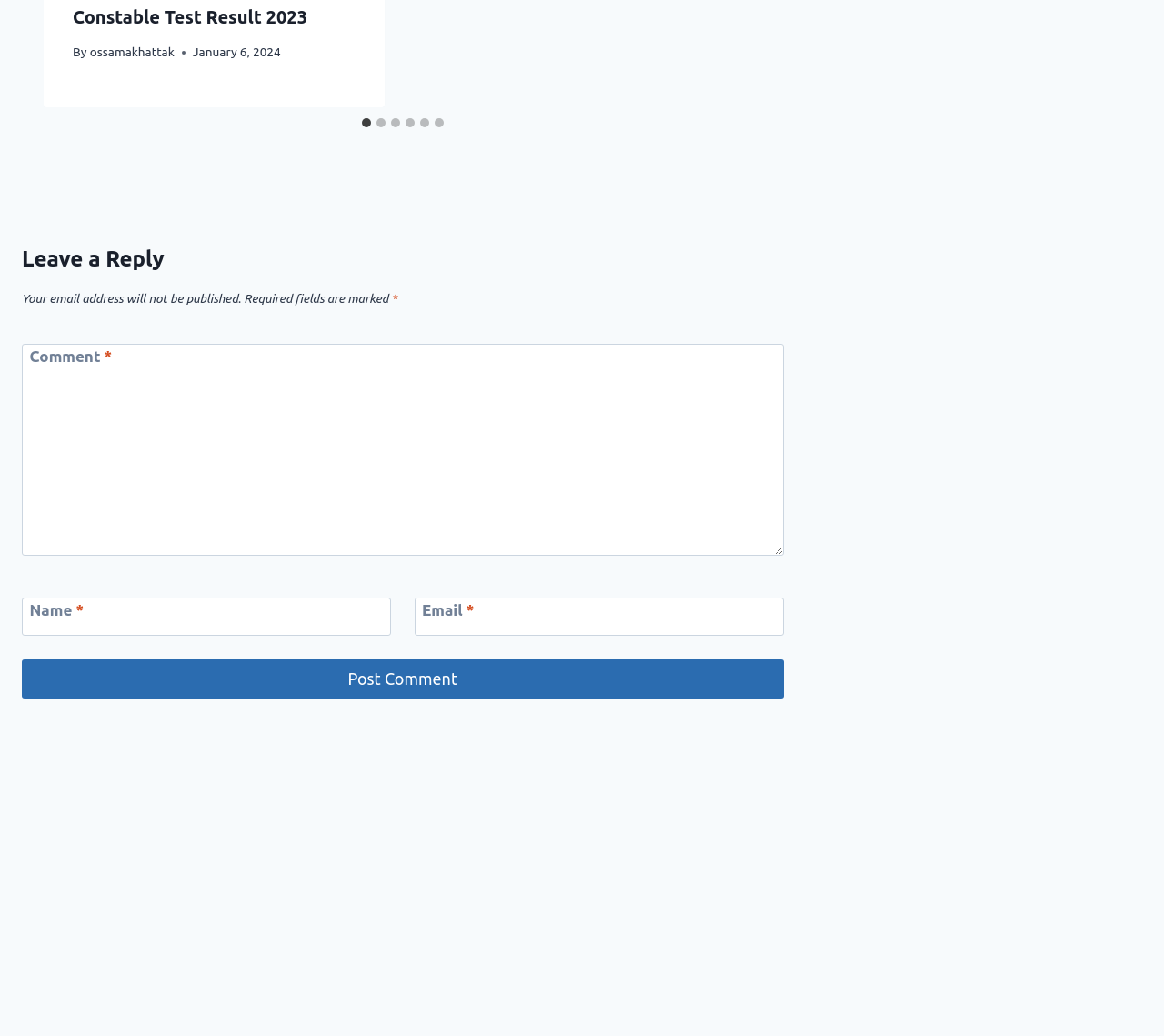Please mark the clickable region by giving the bounding box coordinates needed to complete this instruction: "Leave a comment".

[0.019, 0.332, 0.673, 0.537]